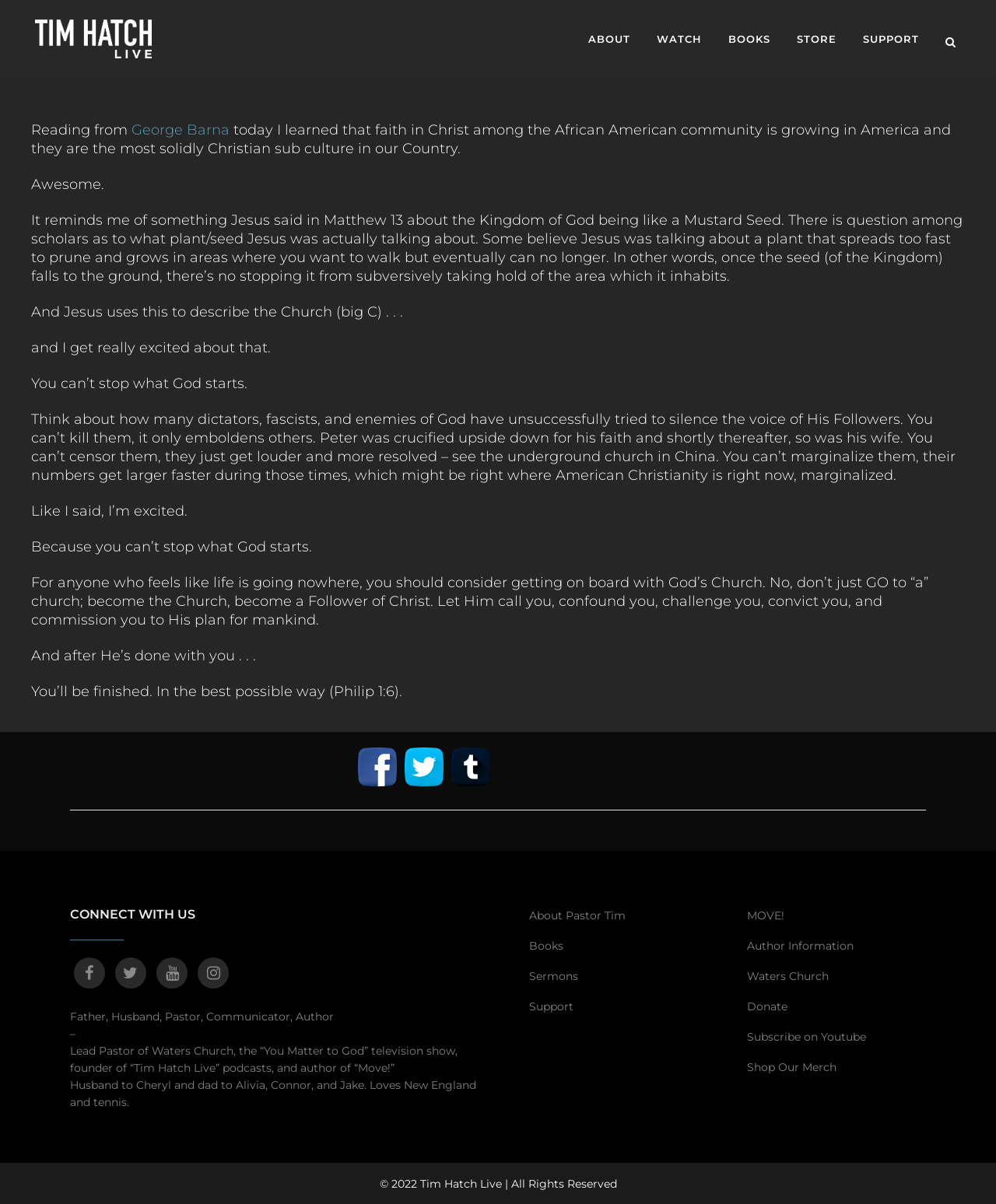Predict the bounding box coordinates of the area that should be clicked to accomplish the following instruction: "Click on the link 'A Case for Starting Over, Part I: The Road to Coruscant'". The bounding box coordinates should consist of four float numbers between 0 and 1, i.e., [left, top, right, bottom].

None